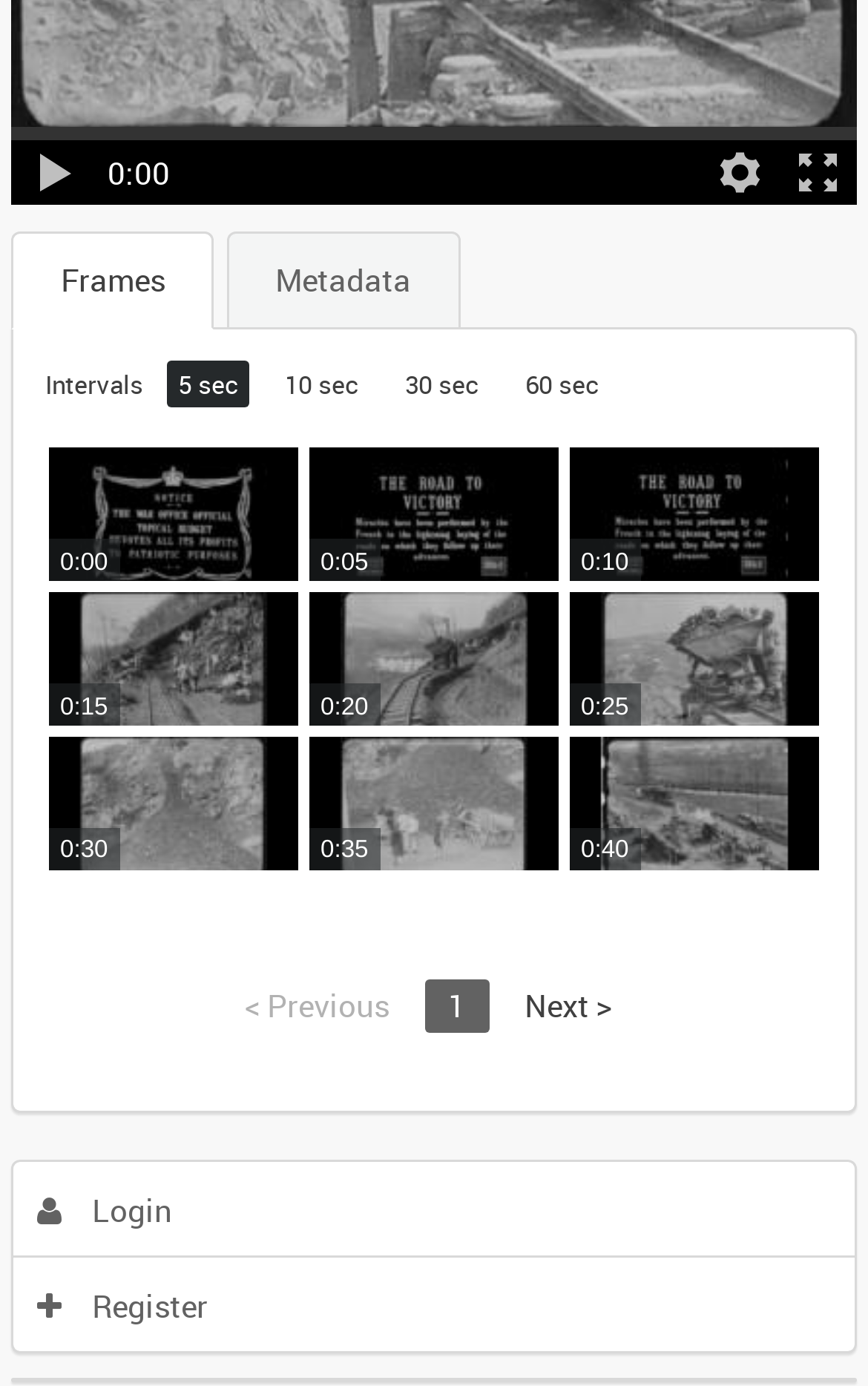What is the search function for?
Using the information from the image, answer the question thoroughly.

The search function is a textbox that allows users to search within the metadata of the media. It is labeled as 'Search within this media's metadata' and is not a required field.